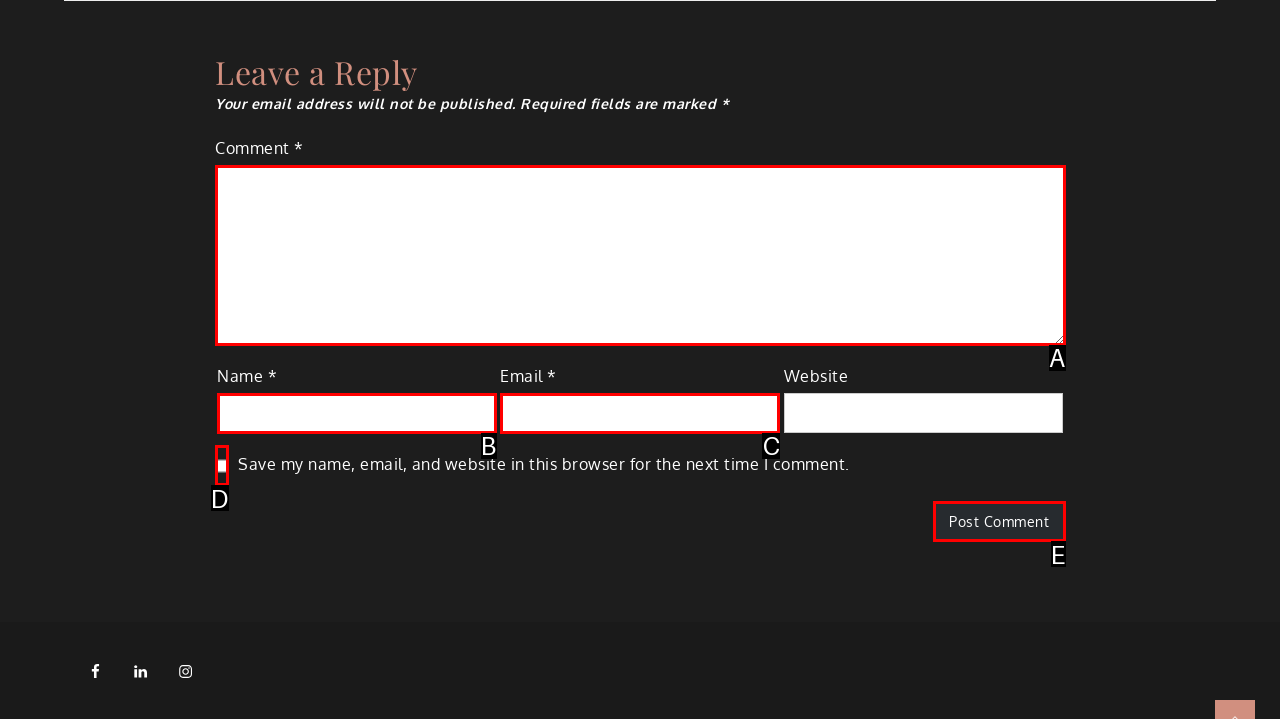Choose the HTML element that best fits the description: parent_node: Name * name="author". Answer with the option's letter directly.

B